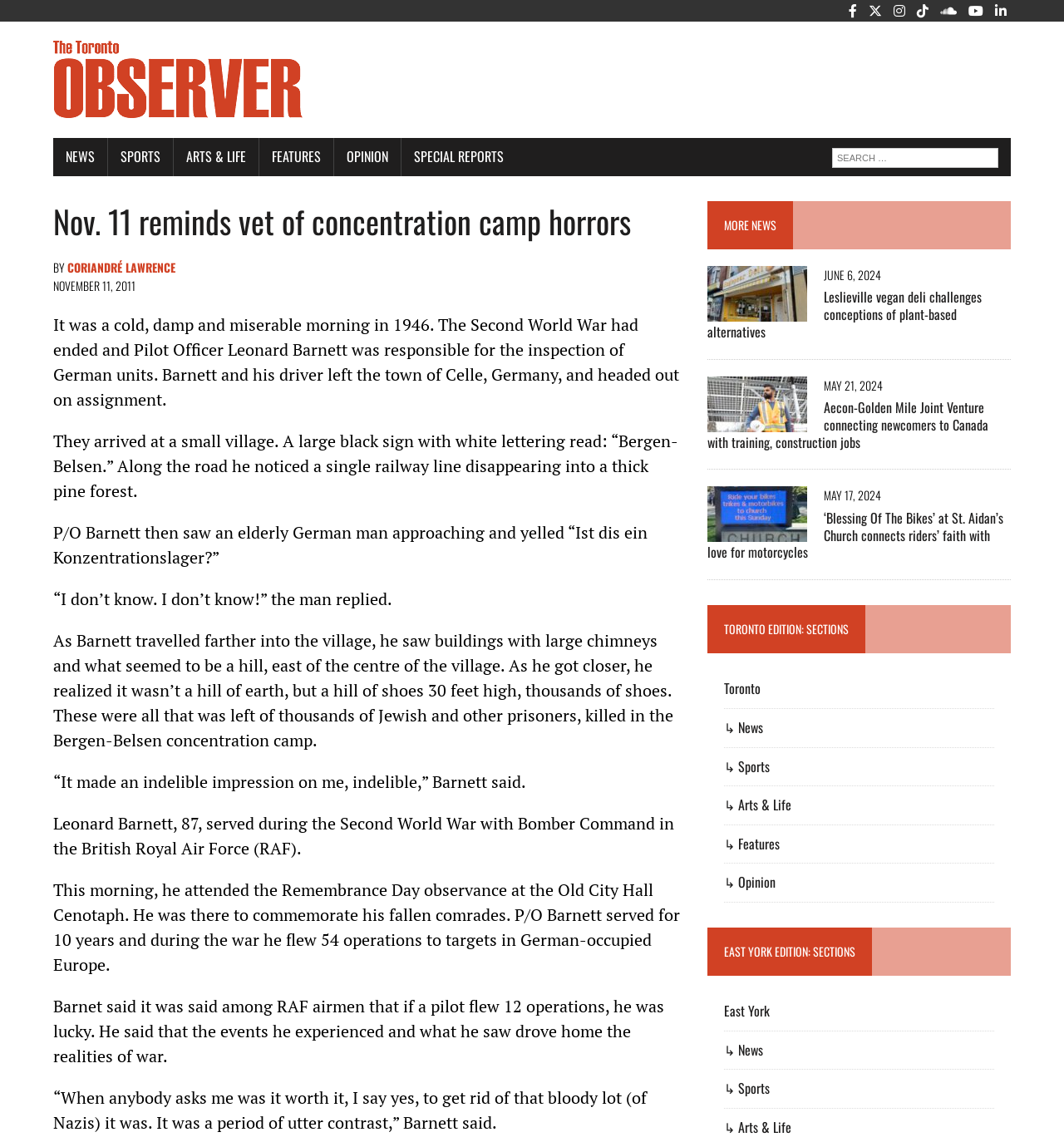Please find and report the bounding box coordinates of the element to click in order to perform the following action: "Check opinion section". The coordinates should be expressed as four float numbers between 0 and 1, in the format [left, top, right, bottom].

[0.681, 0.764, 0.729, 0.781]